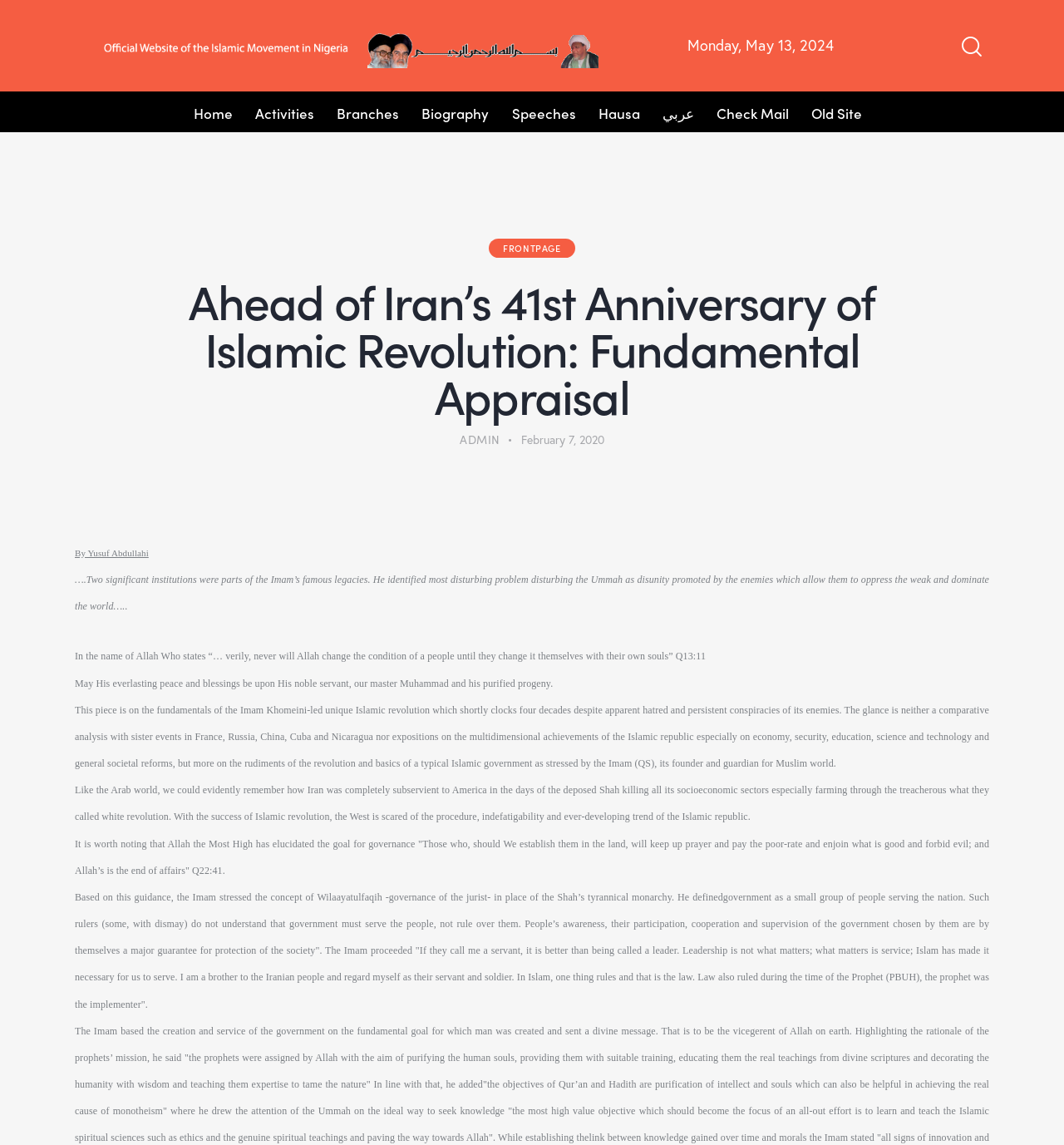What is the date displayed on the webpage?
Provide a detailed answer to the question, using the image to inform your response.

I found the date by looking at the StaticText element with the text 'Monday, May 13, 2024' which has a bounding box coordinate of [0.646, 0.031, 0.784, 0.048]. This element is likely to be a date display on the webpage.